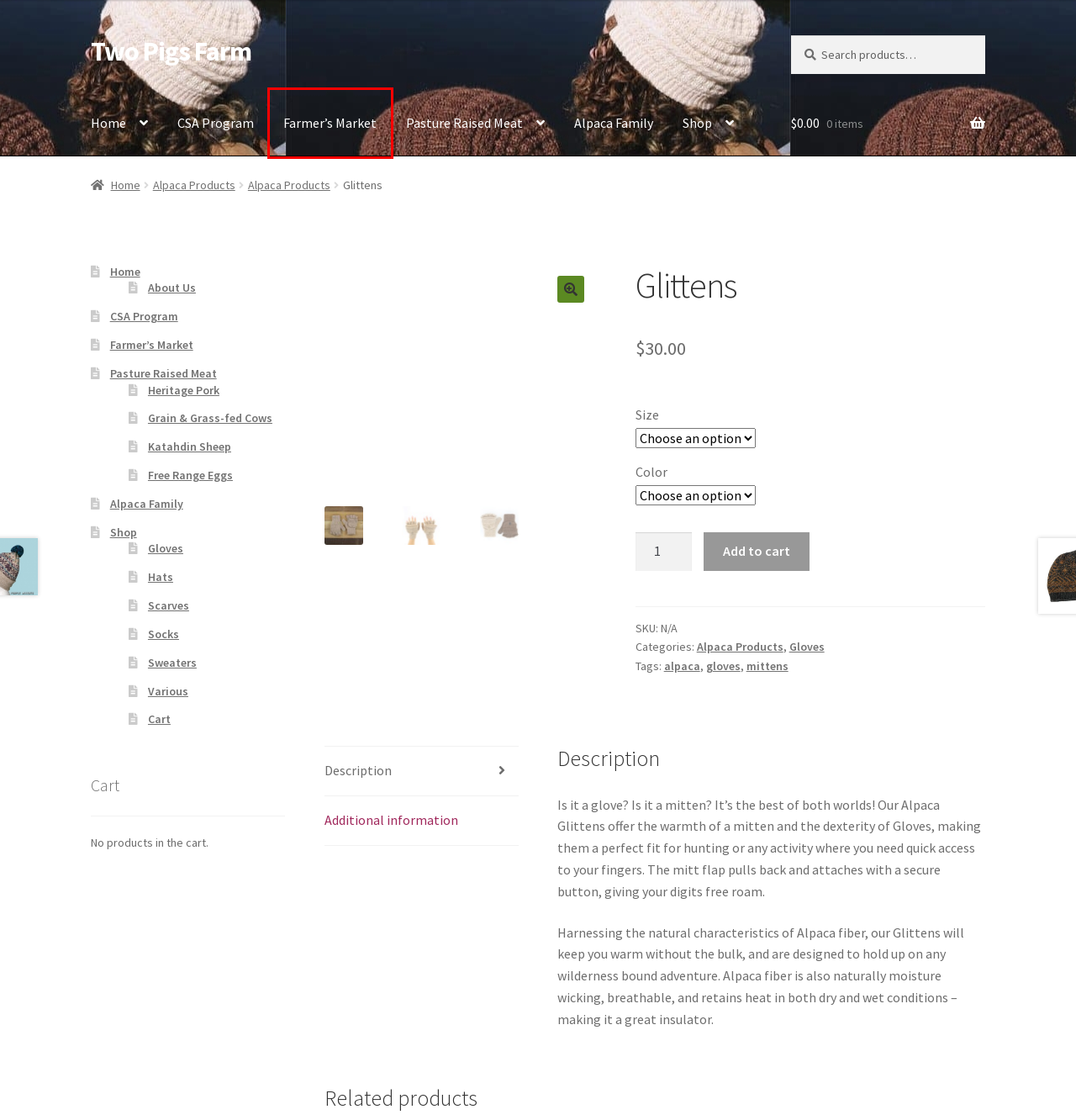Observe the provided screenshot of a webpage that has a red rectangle bounding box. Determine the webpage description that best matches the new webpage after clicking the element inside the red bounding box. Here are the candidates:
A. alpaca – Two Pigs Farm
B. gloves – Two Pigs Farm
C. CSA Program – Two Pigs Farm
D. Cart – Two Pigs Farm
E. mittens – Two Pigs Farm
F. Two Pigs Farm
G. Pasture Raised Meat – Two Pigs Farm
H. Farmer’s Market – Two Pigs Farm

H